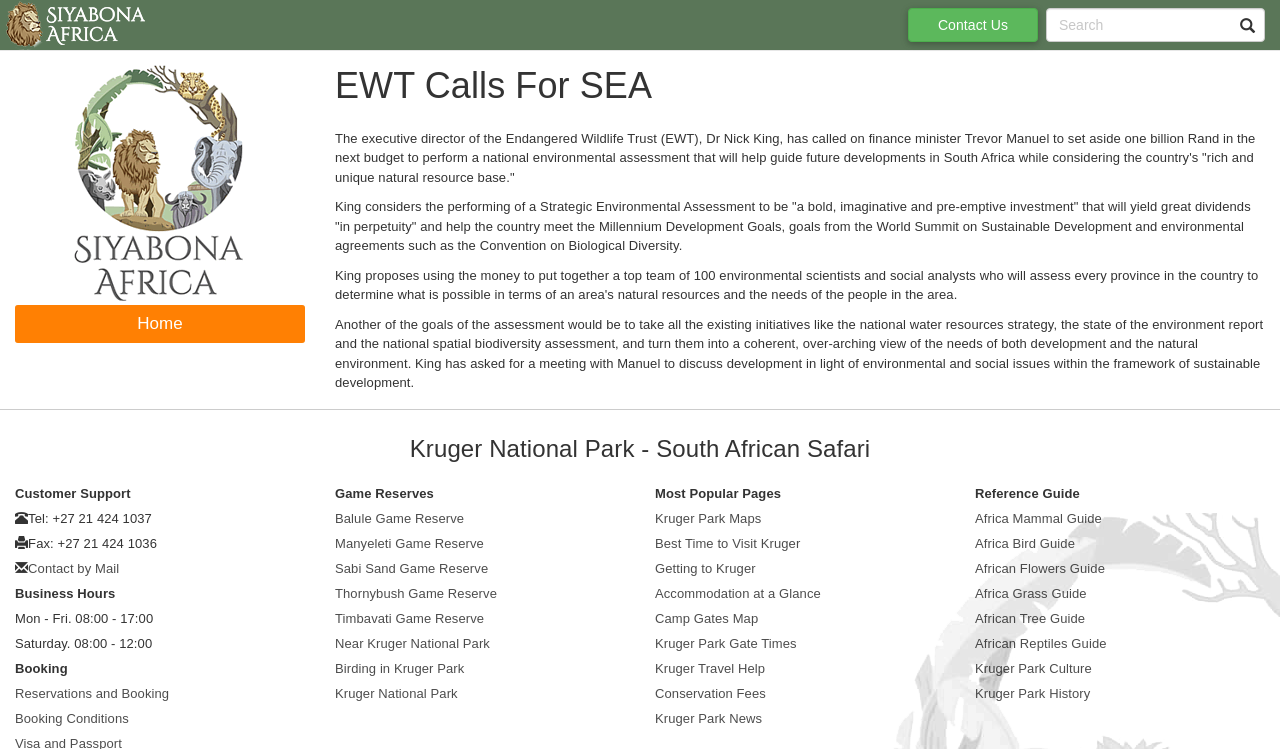Specify the bounding box coordinates for the region that must be clicked to perform the given instruction: "Read about Kruger National Park".

[0.262, 0.58, 0.68, 0.616]